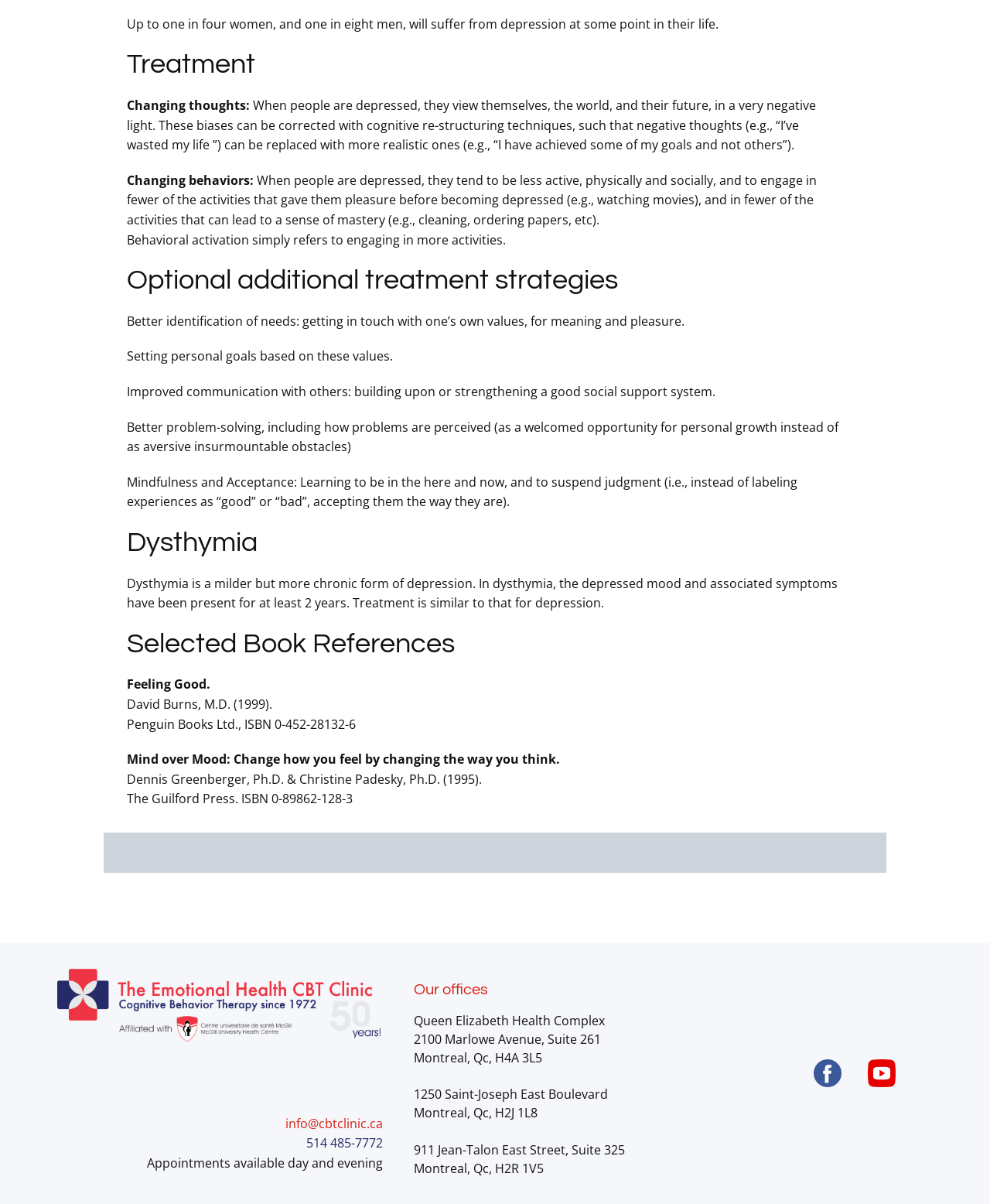Please reply to the following question using a single word or phrase: 
What is the contact information provided on the webpage?

info@cbtclinic.ca, 514 485-7772